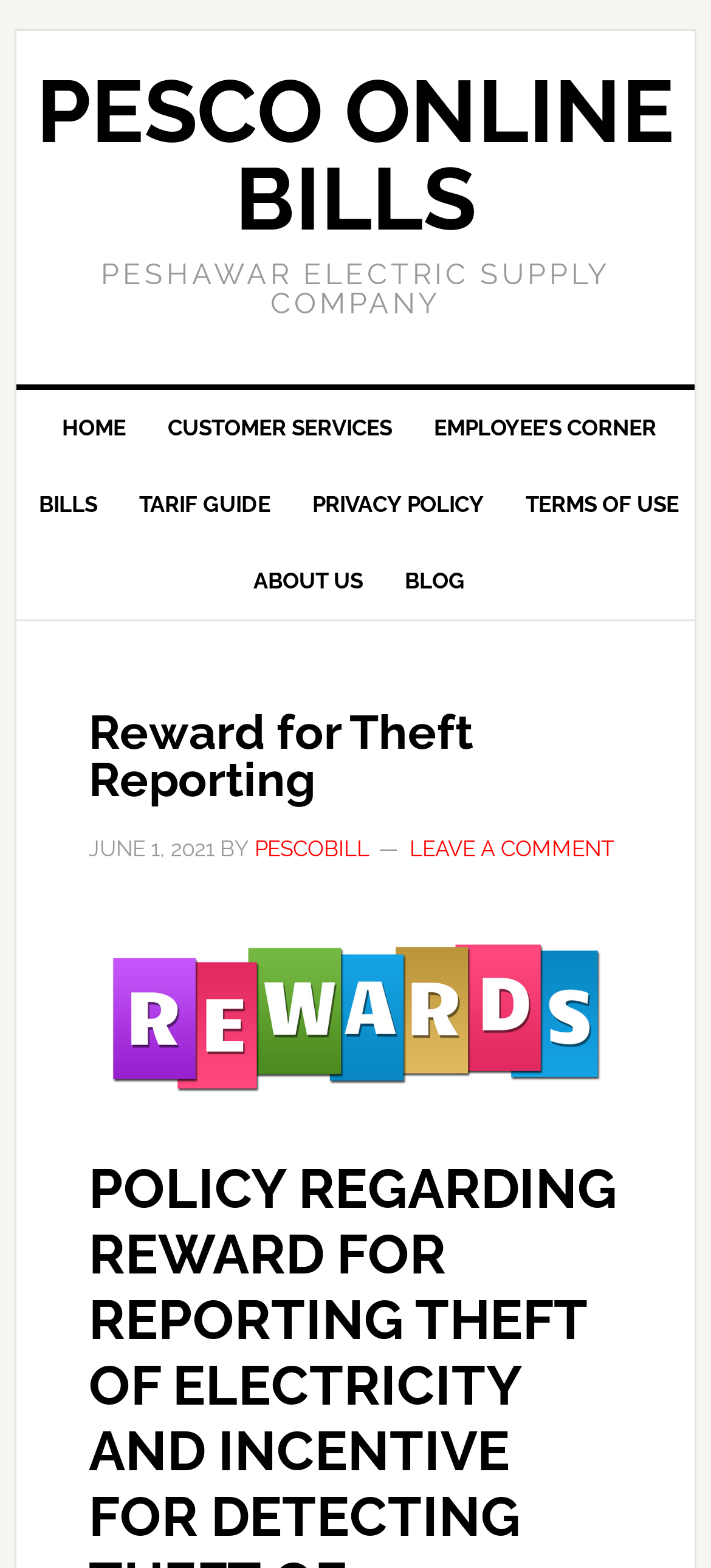Respond to the question below with a single word or phrase:
How many navigation links are there?

7